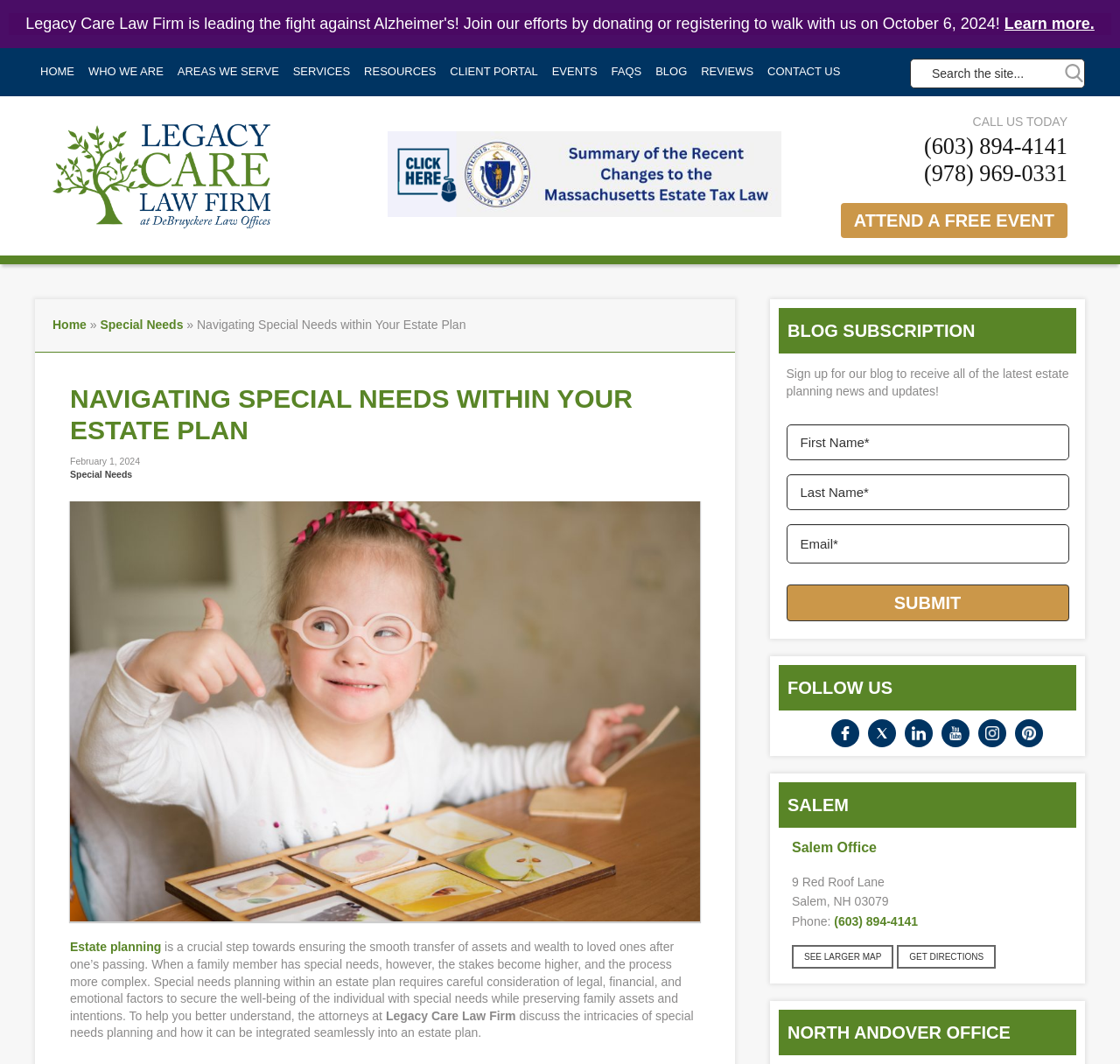Find the bounding box coordinates of the area that needs to be clicked in order to achieve the following instruction: "Call (603) 894-4141". The coordinates should be specified as four float numbers between 0 and 1, i.e., [left, top, right, bottom].

[0.346, 0.127, 0.953, 0.149]